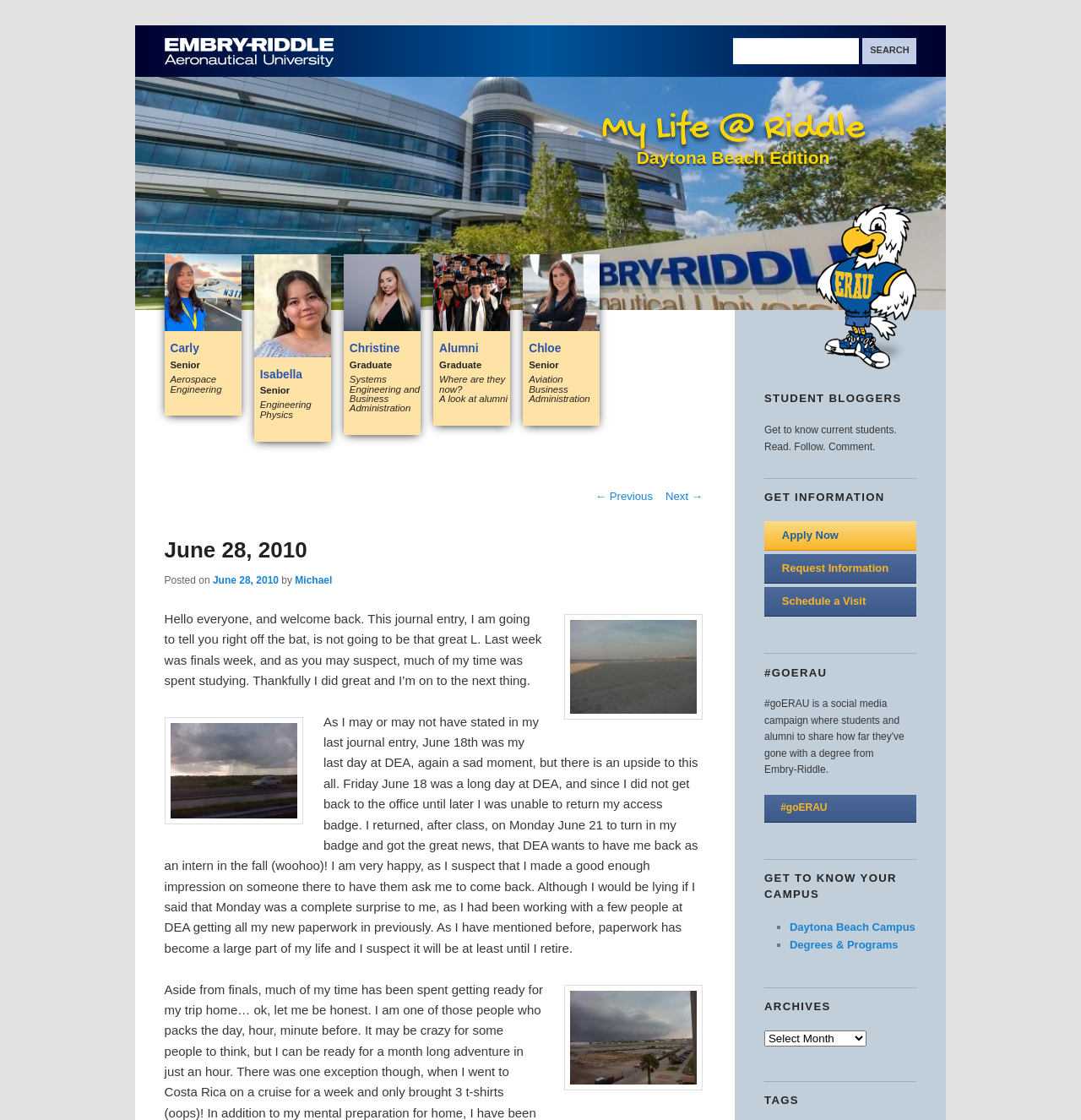Could you provide the bounding box coordinates for the portion of the screen to click to complete this instruction: "View previous posts"?

[0.551, 0.438, 0.604, 0.449]